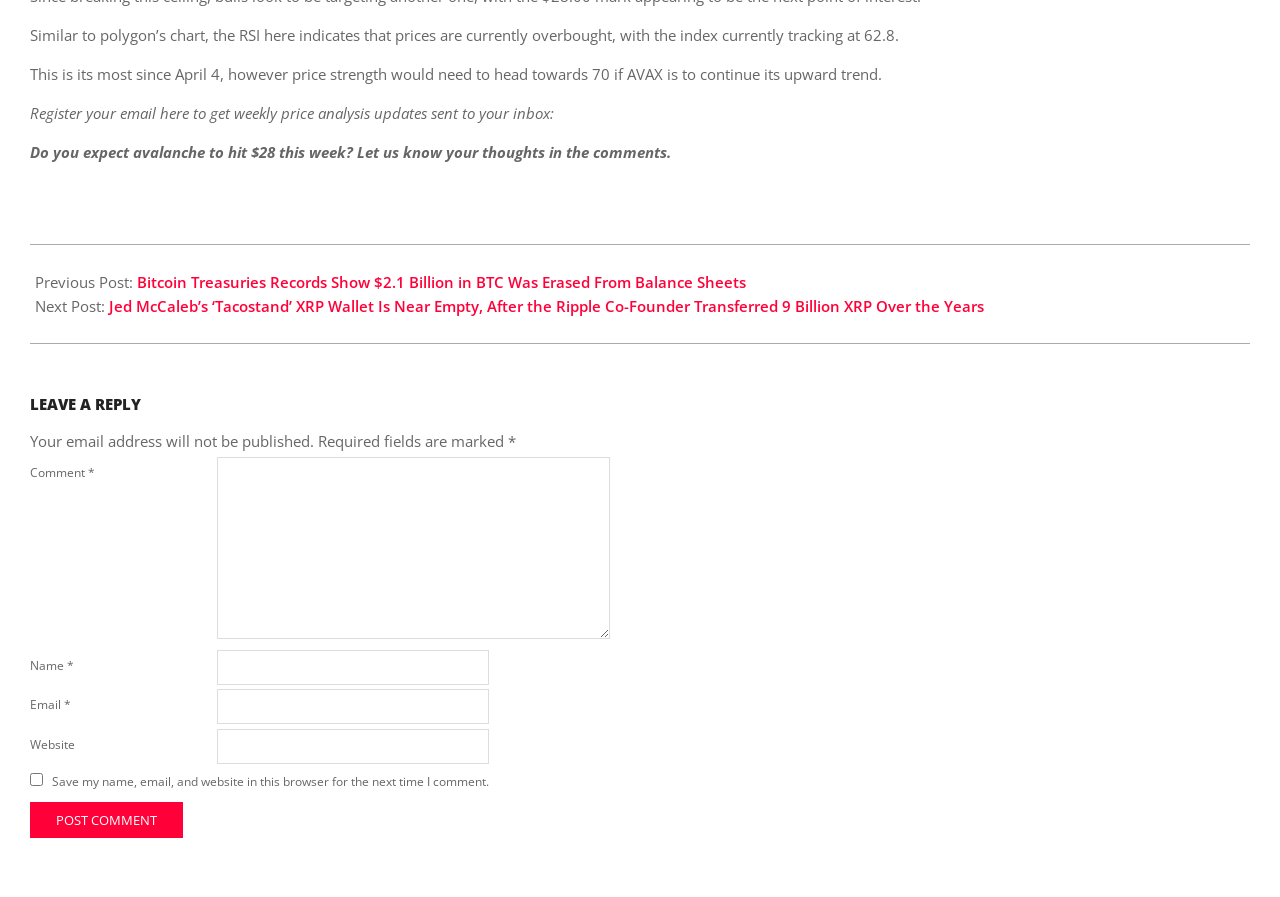How many fields are required in the comment form?
Based on the visual details in the image, please answer the question thoroughly.

The comment form has three required fields: 'Comment', 'Name', and 'Email', which are marked with an asterisk (*) symbol.